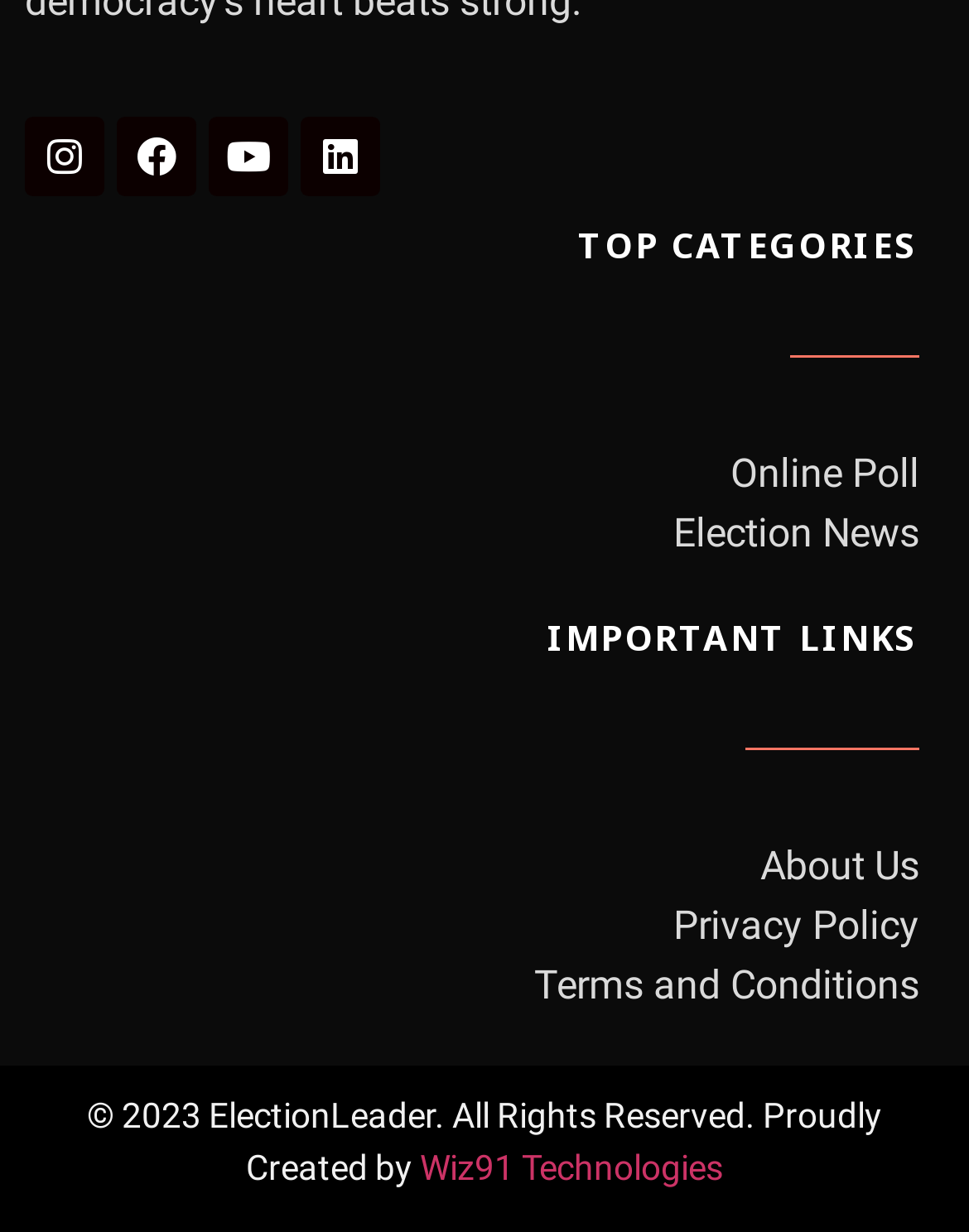What is the last link under IMPORTANT LINKS?
Using the information presented in the image, please offer a detailed response to the question.

I looked at the links under the heading 'IMPORTANT LINKS' and found that the last link is 'Terms and Conditions'.